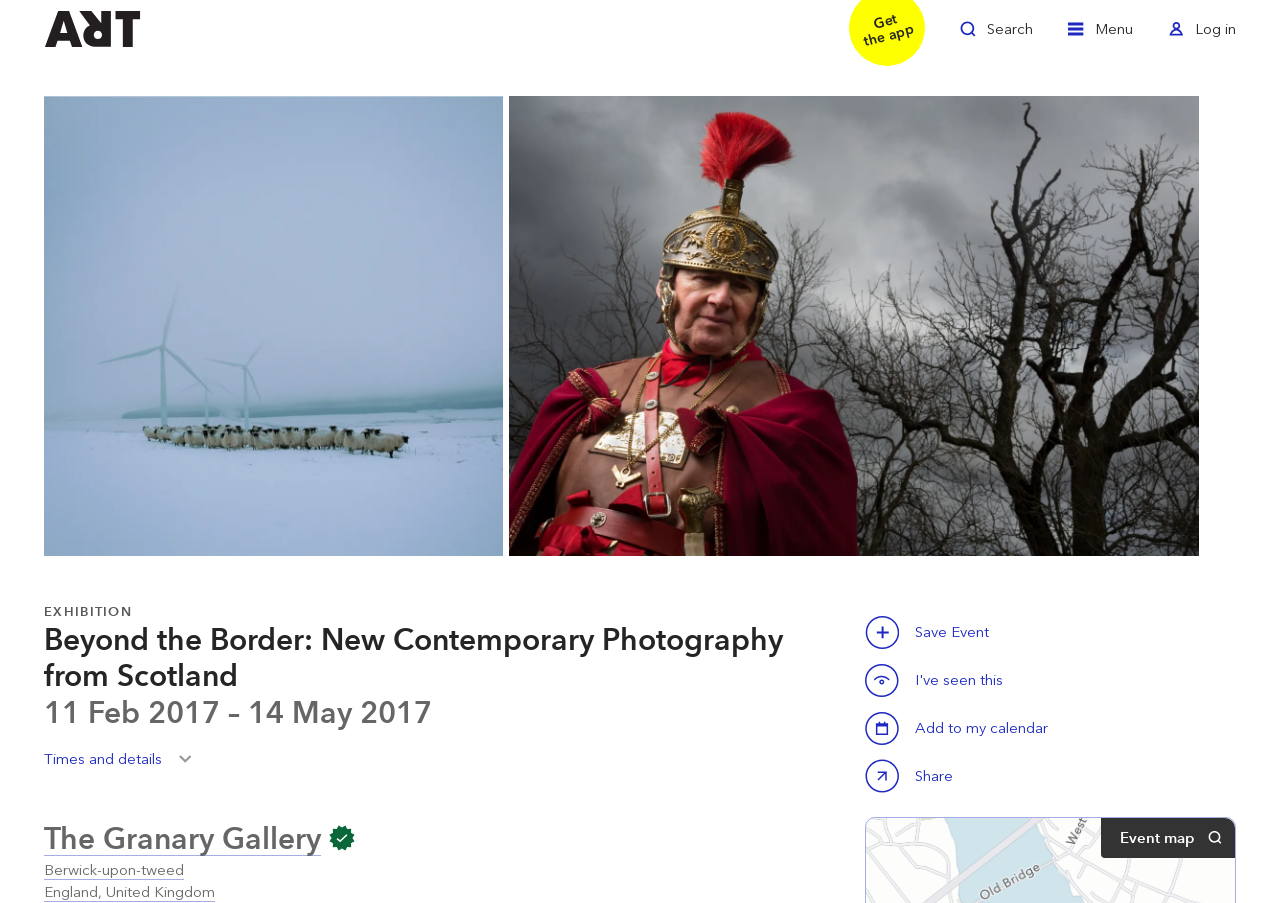Please specify the bounding box coordinates of the clickable region to carry out the following instruction: "View exhibition details". The coordinates should be four float numbers between 0 and 1, in the format [left, top, right, bottom].

[0.034, 0.828, 0.158, 0.868]